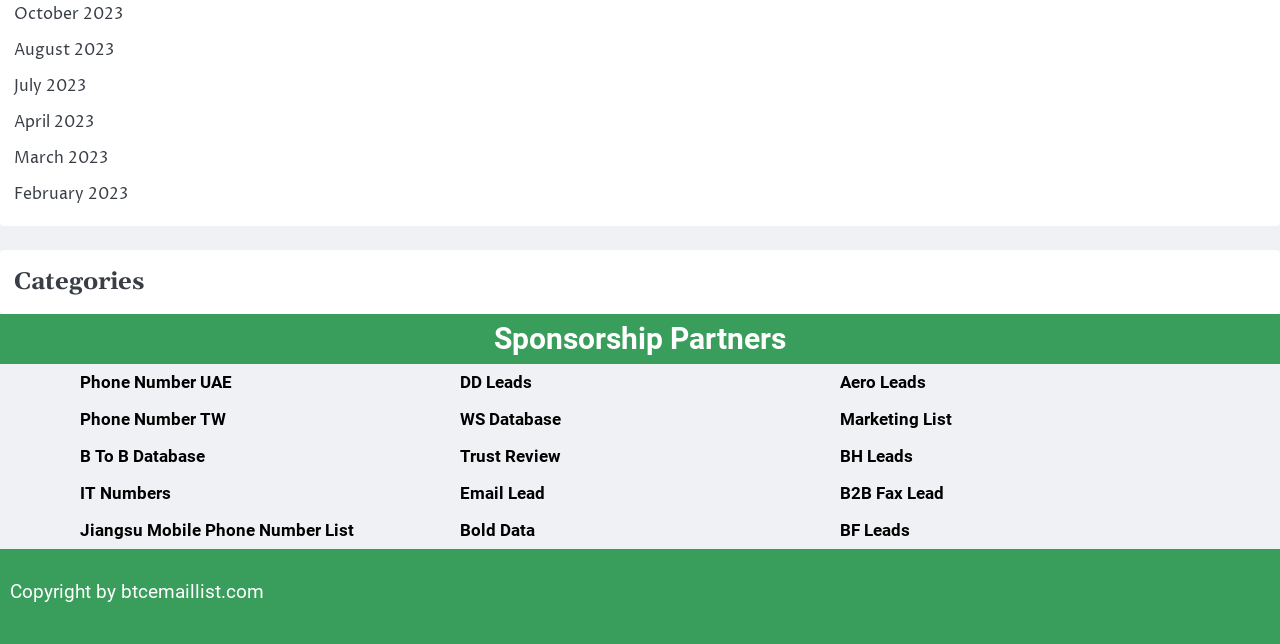Bounding box coordinates are specified in the format (top-left x, top-left y, bottom-right x, bottom-right y). All values are floating point numbers bounded between 0 and 1. Please provide the bounding box coordinate of the region this sentence describes: btcemaillist.com

[0.095, 0.9, 0.206, 0.936]